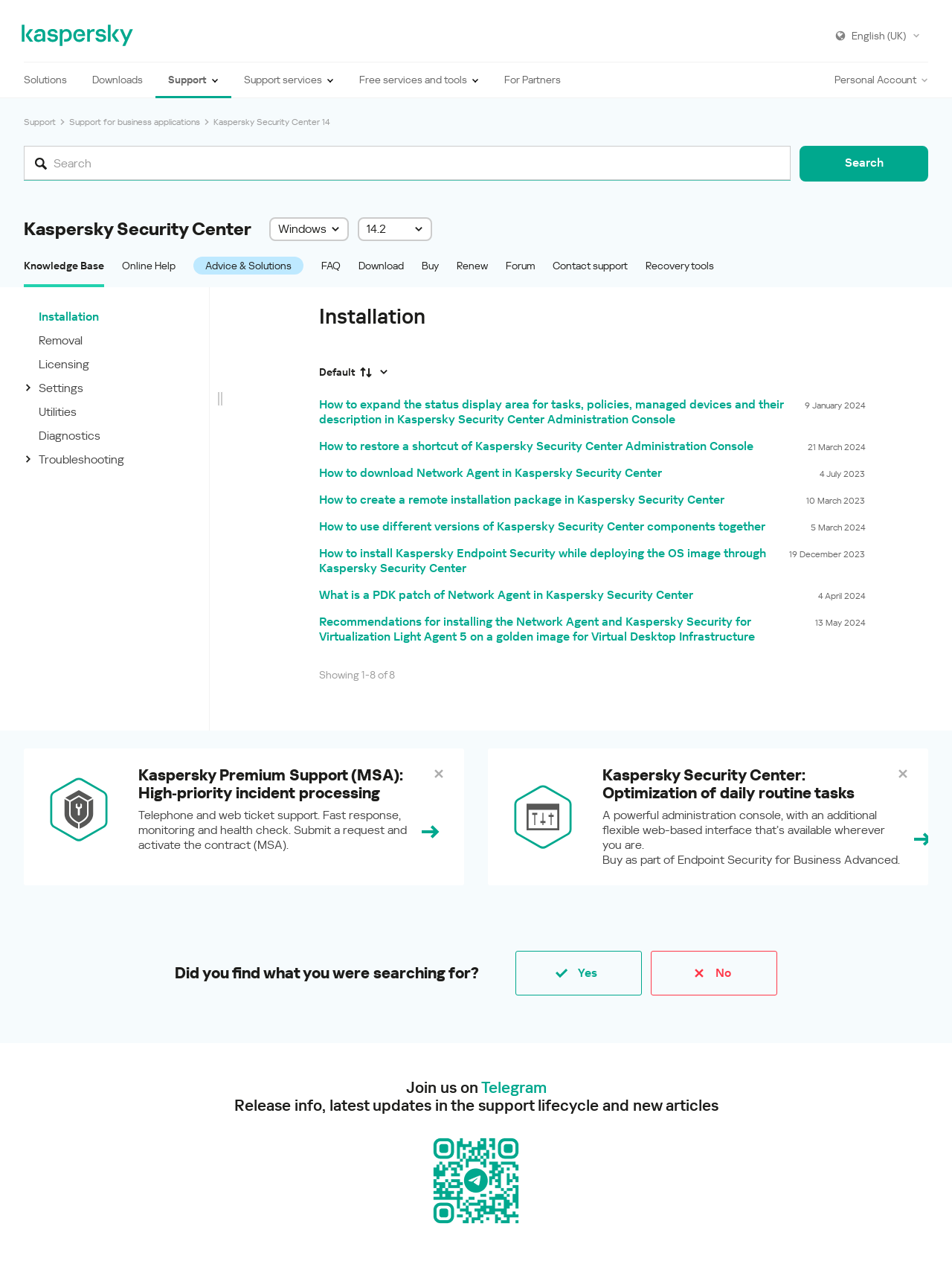What is the name of the security center?
Using the image, respond with a single word or phrase.

Kaspersky Security Center